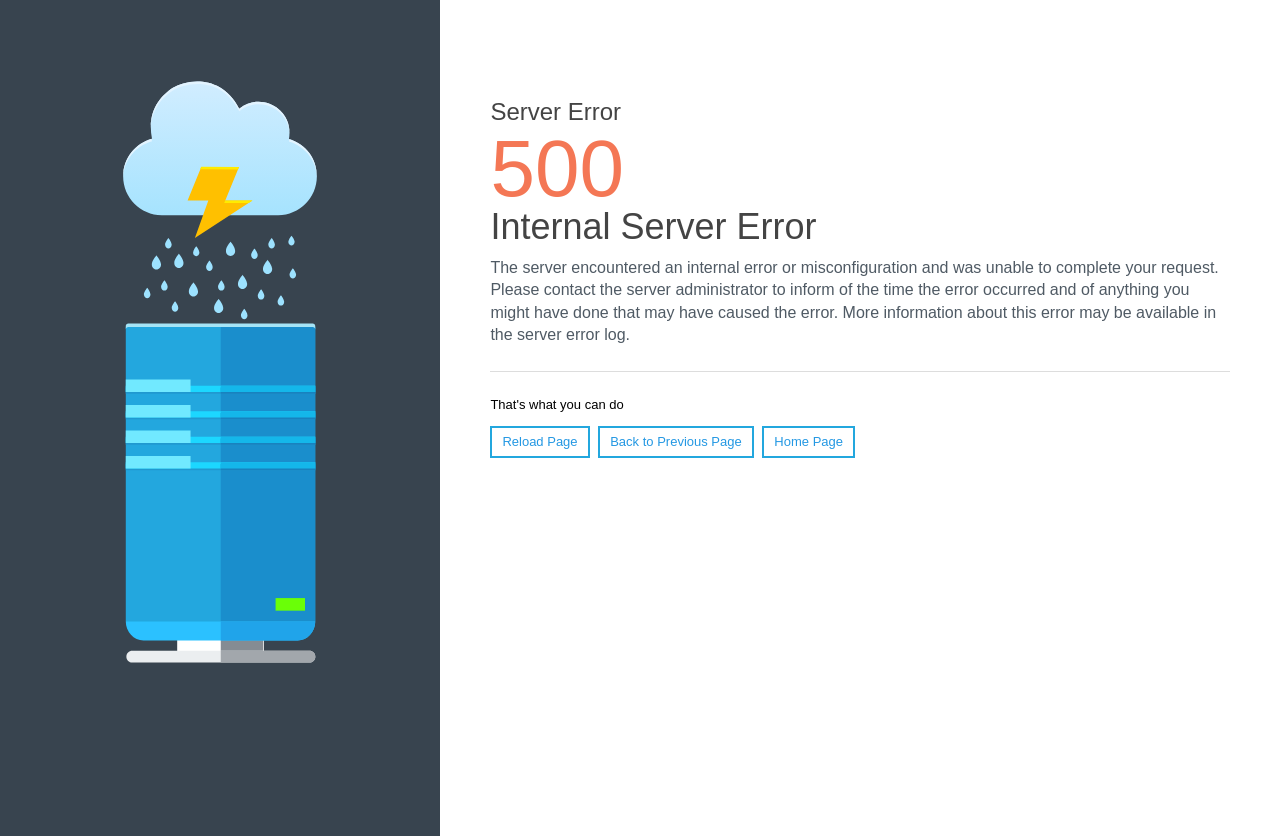Provide the bounding box coordinates for the UI element described in this sentence: "Reload Page". The coordinates should be four float values between 0 and 1, i.e., [left, top, right, bottom].

[0.383, 0.509, 0.461, 0.548]